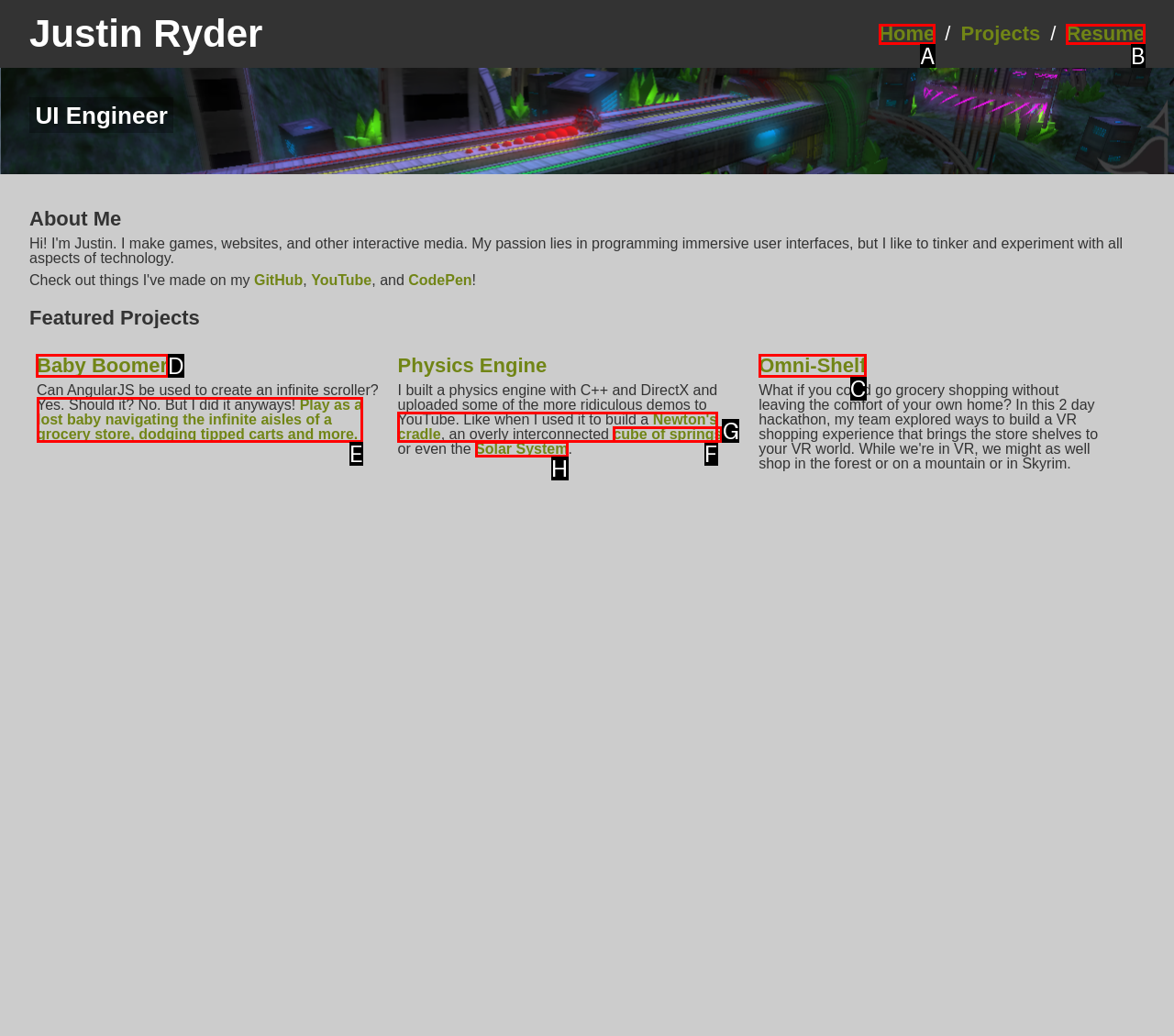Given the task: Play the Baby Boomer game, point out the letter of the appropriate UI element from the marked options in the screenshot.

D